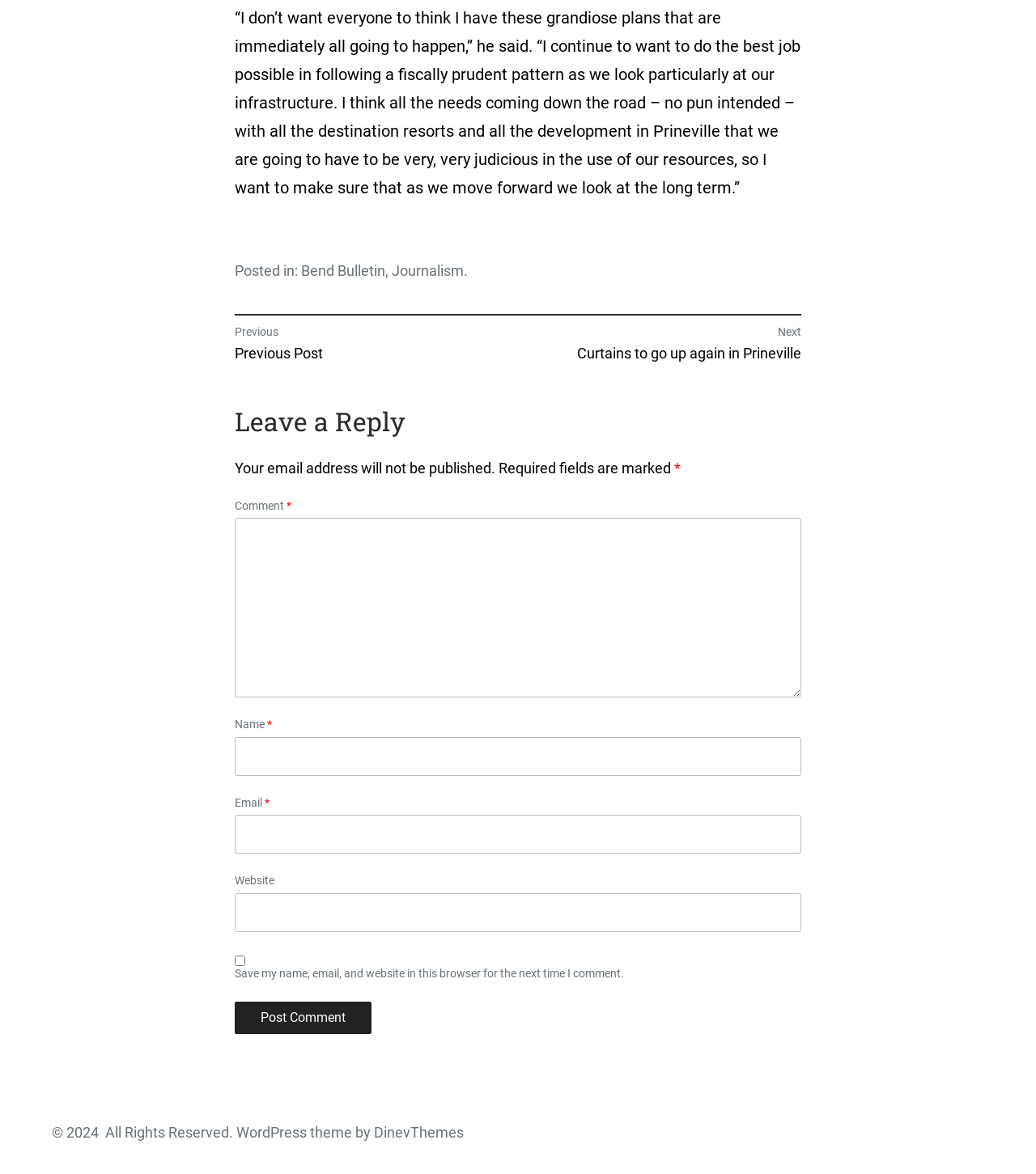Consider the image and give a detailed and elaborate answer to the question: 
What is the name of the theme provider?

The name of the theme provider can be found at the bottom of the page, where it says 'theme by DinevThemes'.